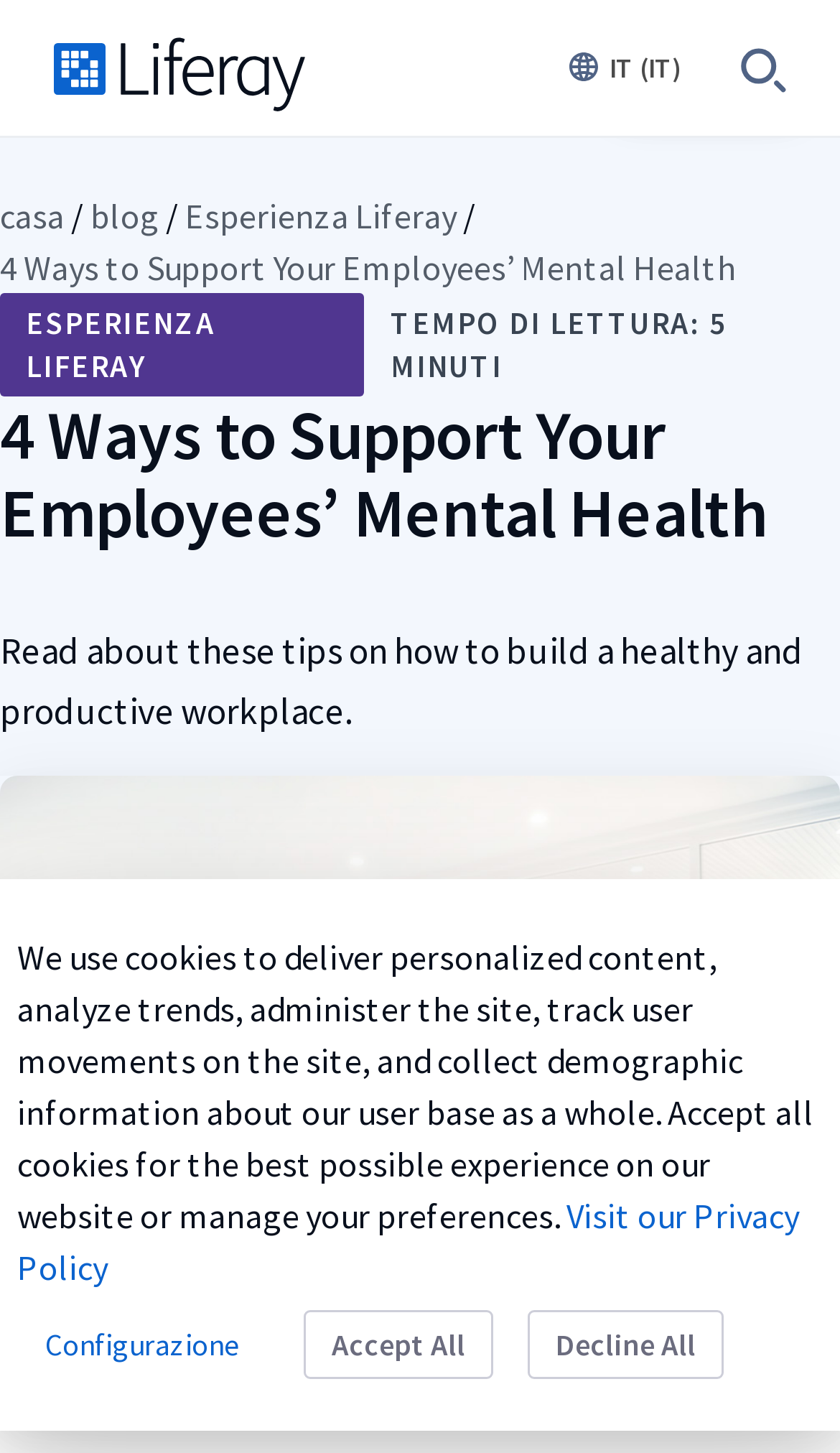Indicate the bounding box coordinates of the element that needs to be clicked to satisfy the following instruction: "Click on the link to learn about the digital experience platform". The coordinates should be four float numbers between 0 and 1, i.e., [left, top, right, bottom].

[0.108, 0.085, 0.918, 0.19]